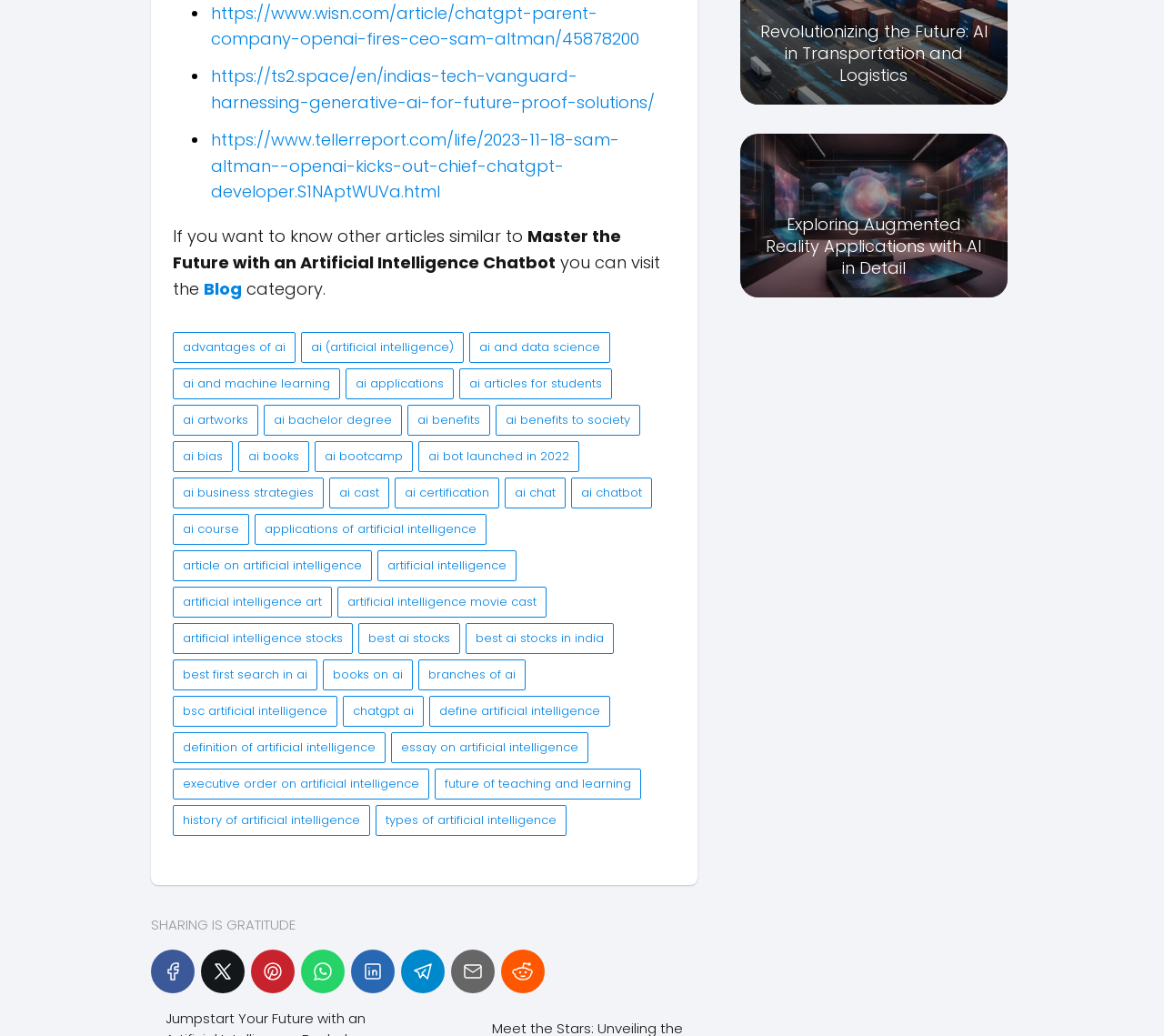Give the bounding box coordinates for the element described as: "ai books".

[0.205, 0.425, 0.266, 0.455]